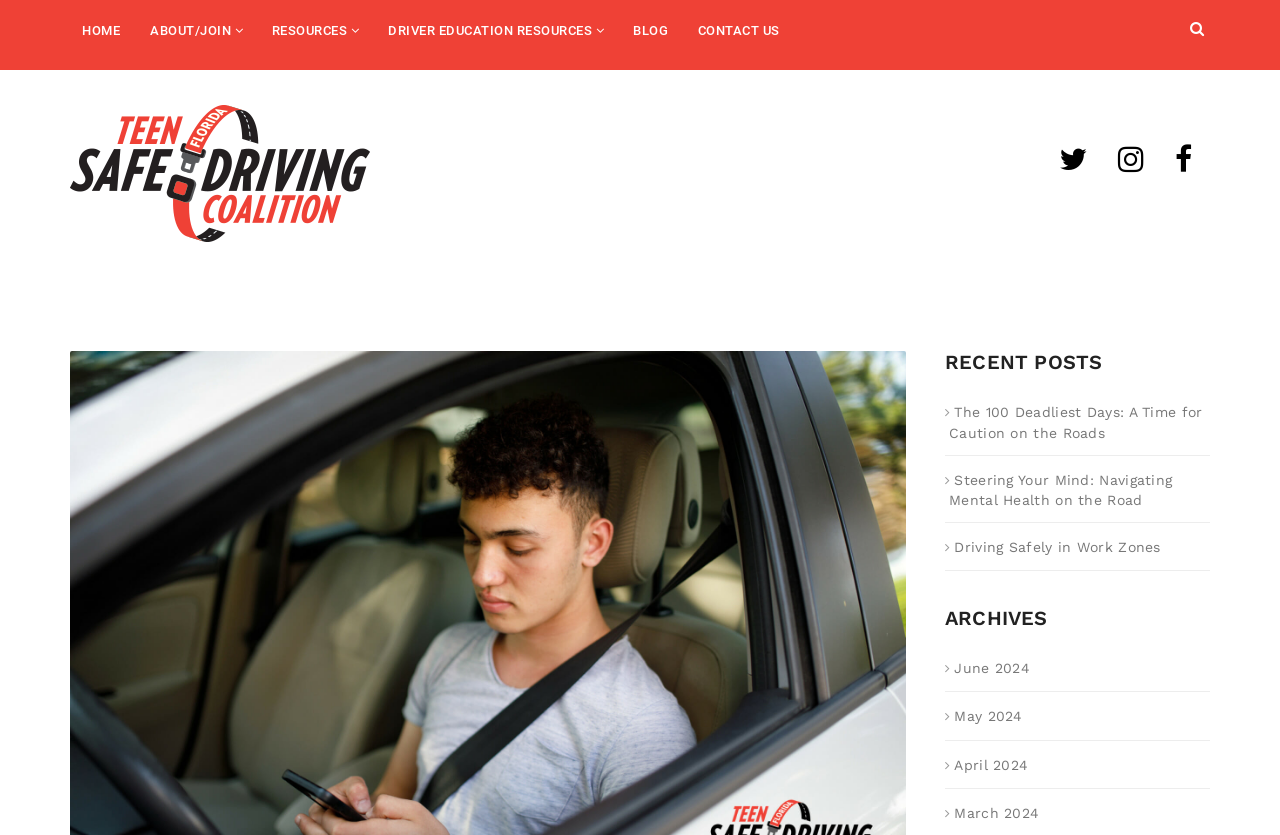Can you identify the bounding box coordinates of the clickable region needed to carry out this instruction: 'contact us'? The coordinates should be four float numbers within the range of 0 to 1, stated as [left, top, right, bottom].

[0.535, 0.0, 0.619, 0.073]